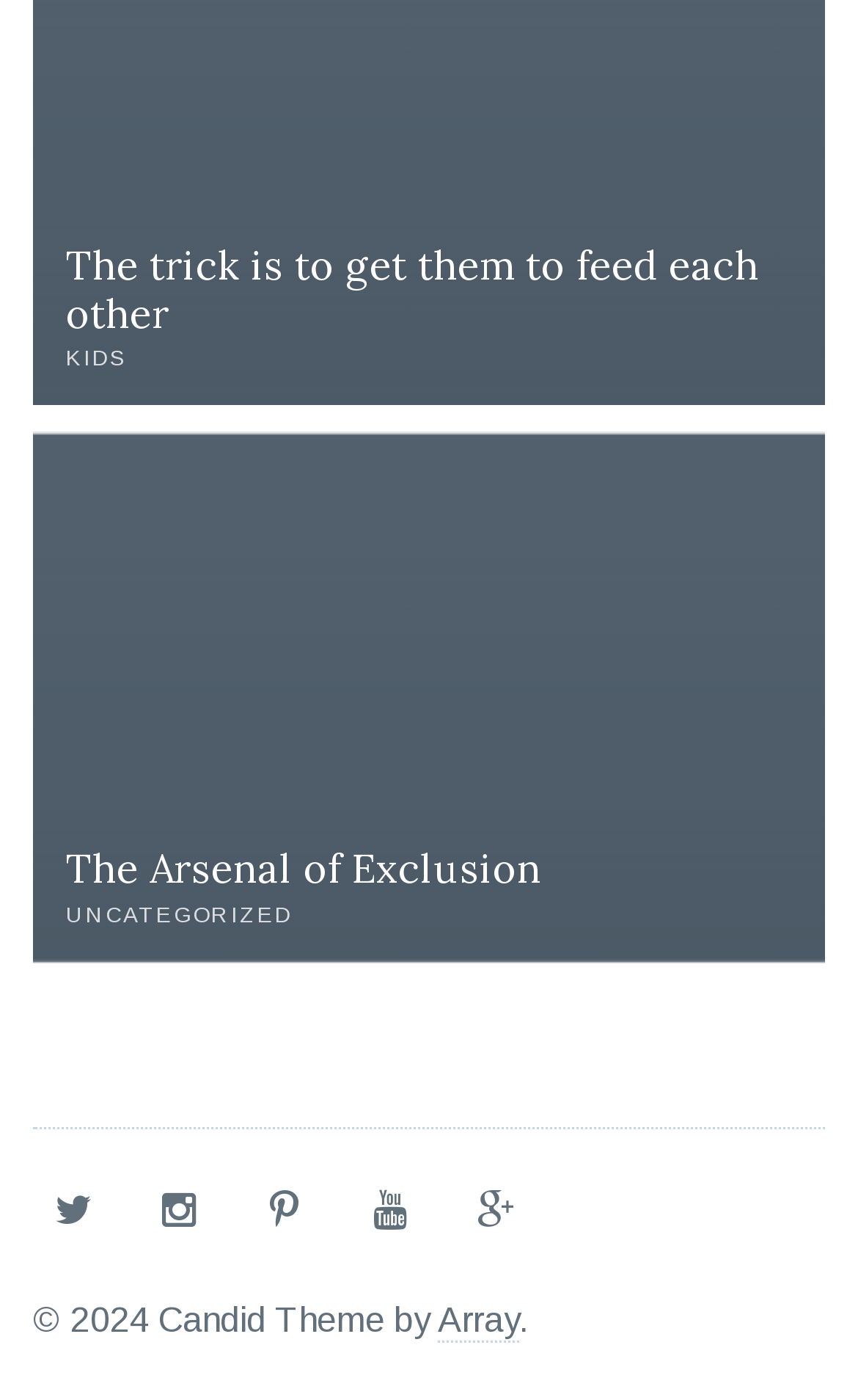How many social media links are present?
Examine the screenshot and reply with a single word or phrase.

5